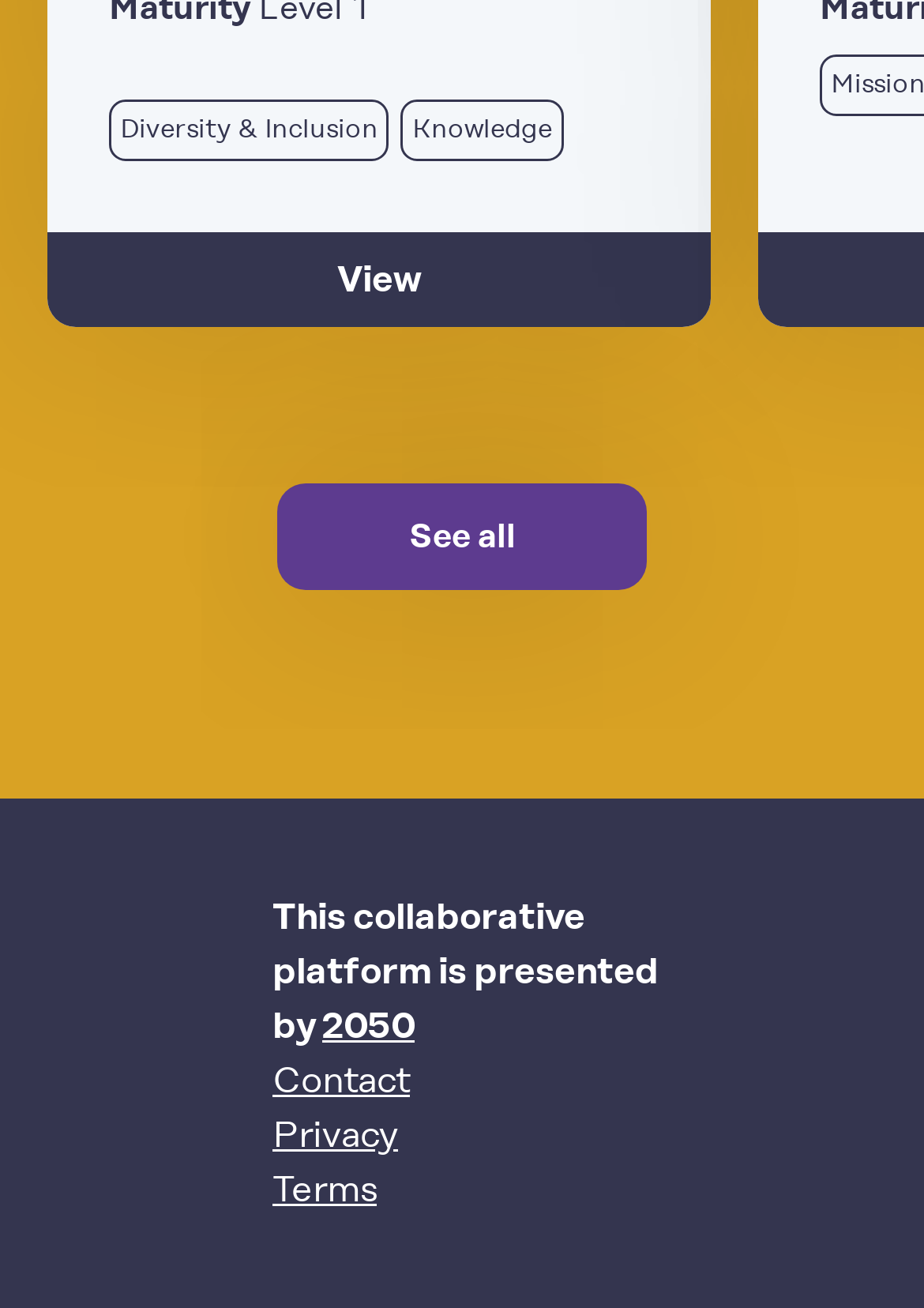What is the first link on the top?
From the image, provide a succinct answer in one word or a short phrase.

Diversity & Inclusion